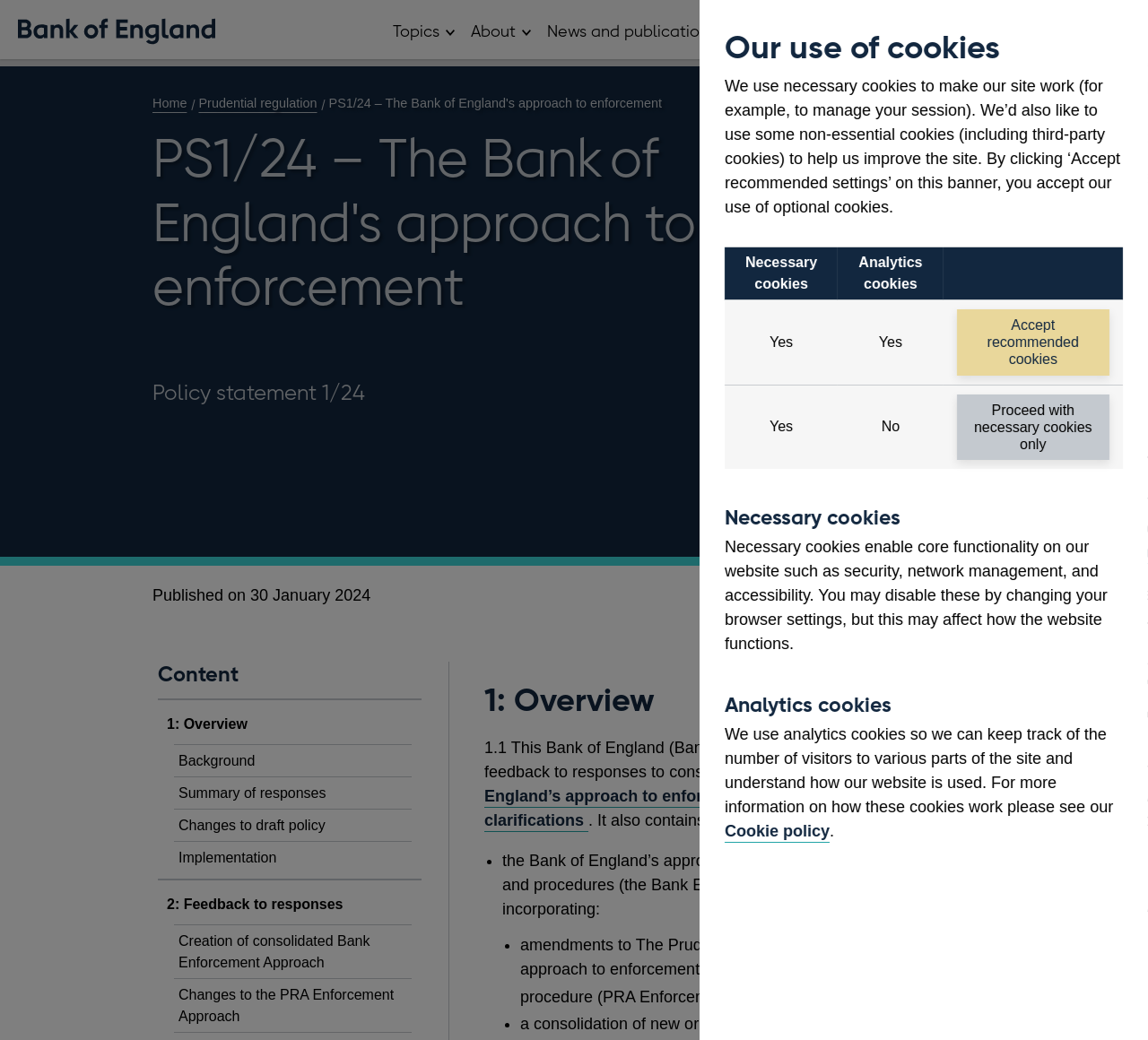Provide a thorough description of this webpage.

This webpage is about the Bank of England's approach to enforcement, specifically Policy Statement 1/24. At the top, there is a navigation menu with links to various topics, including "About", "News and publications", "Museum", and "Contact". Below this, there is a search box and a breadcrumb navigation menu showing the current page's location within the website.

The main content of the page is divided into sections. The first section is an introduction to the policy statement, with a heading "PS1/24 – The Bank of England's approach to enforcement" and a brief description of the policy statement. Below this, there is a section with related links, including a link to a consultation paper (CP9/23) and a link to the Bank of England's home page.

The next section is the content of the policy statement, which is divided into several subsections. The first subsection is an overview, which provides feedback to responses to the consultation paper and outlines the Bank's final policy. This subsection includes a list of key points, including the Bank Enforcement Approach and amendments to the PRA Enforcement Approach.

Below the overview, there are links to other sections of the policy statement, including "Background", "Summary of responses", "Changes to draft policy", "Implementation", and "Feedback to responses". Each of these sections provides more detailed information about the policy statement.

Throughout the page, there are also various cookies and analytics settings, which allow users to customize their experience on the website.